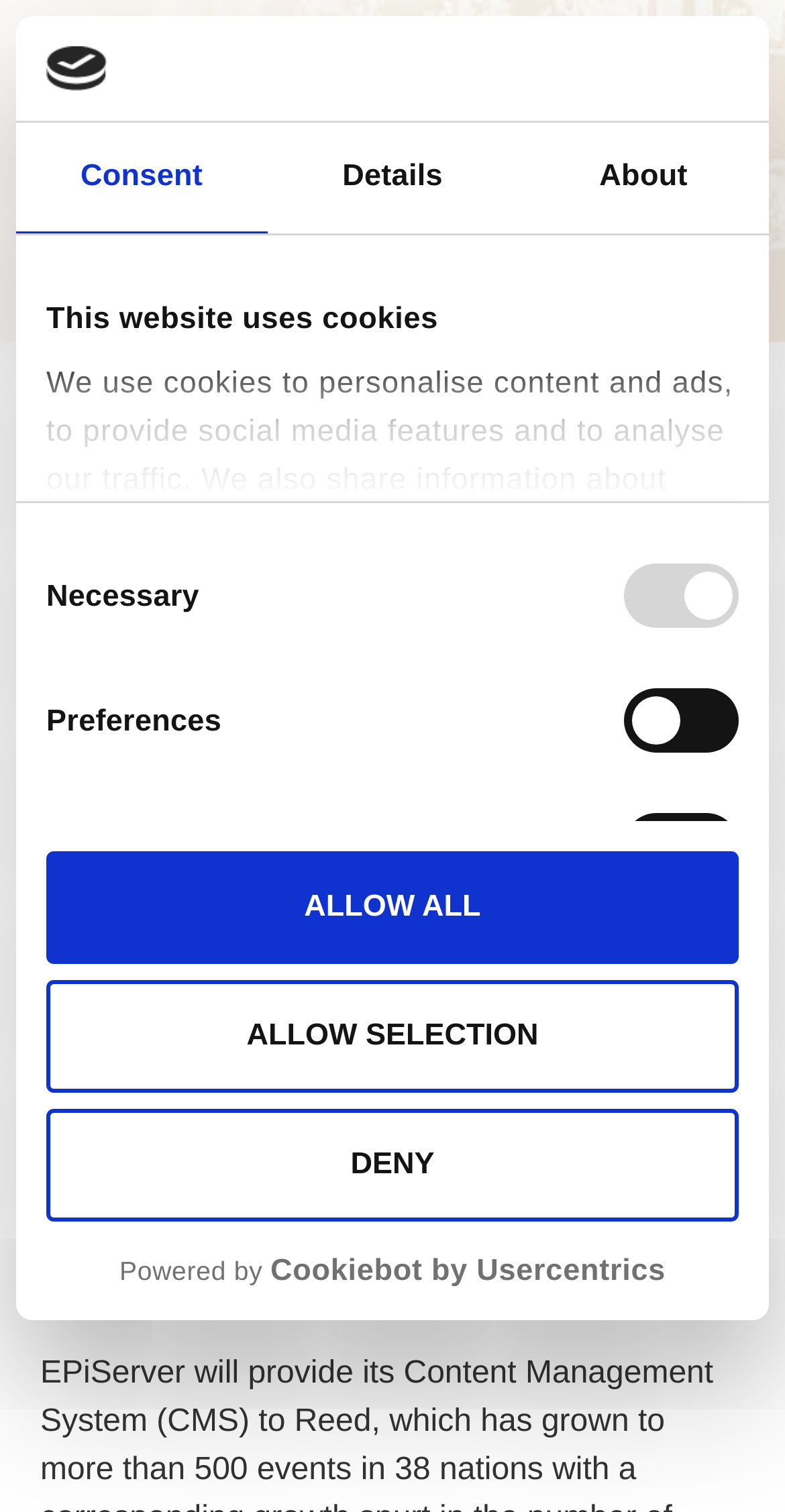Answer the following in one word or a short phrase: 
What is the purpose of the website?

To provide news and information